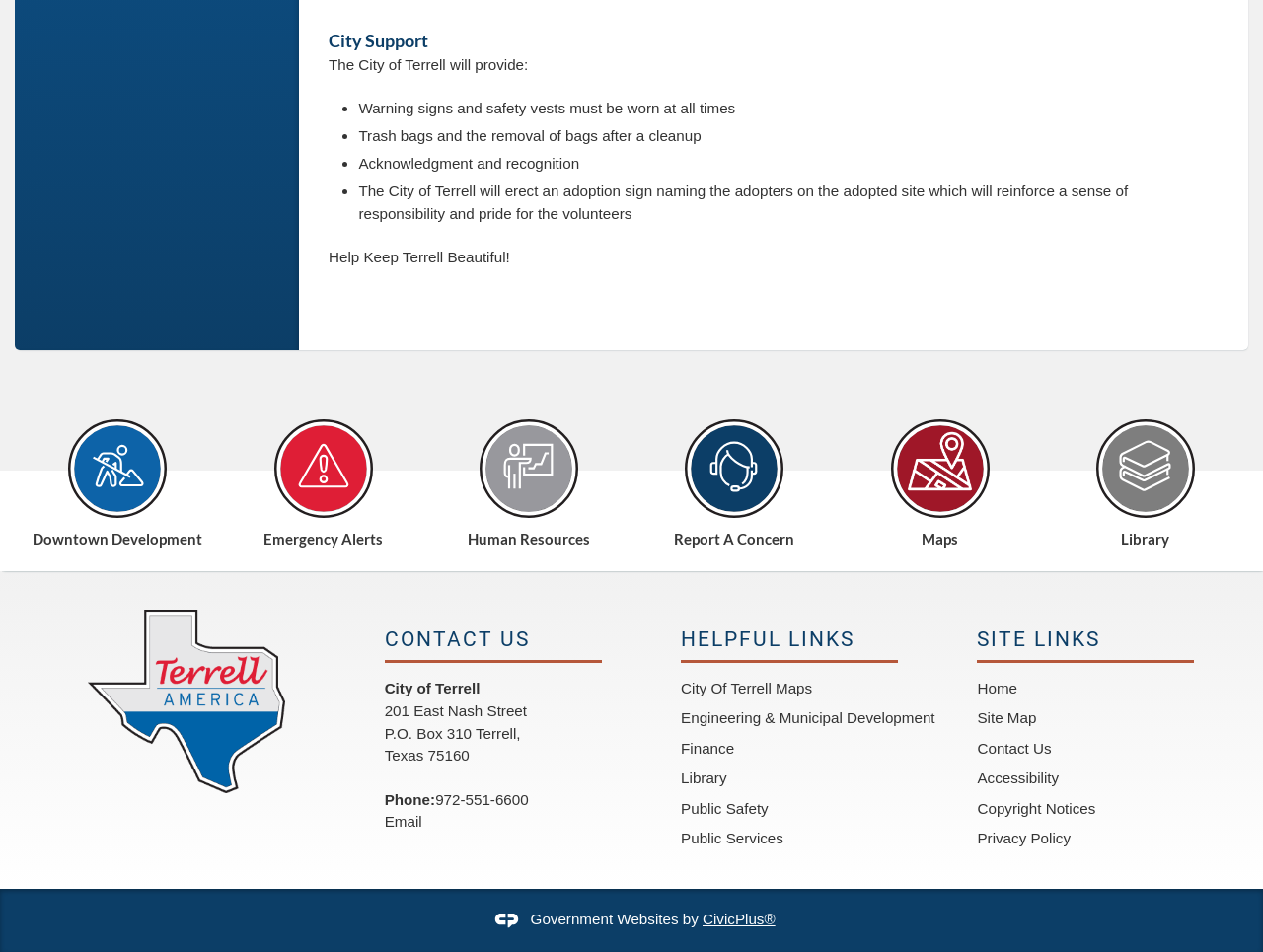Locate the bounding box coordinates of the clickable area to execute the instruction: "Go to the Library". Provide the coordinates as four float numbers between 0 and 1, represented as [left, top, right, bottom].

[0.825, 0.421, 0.988, 0.579]